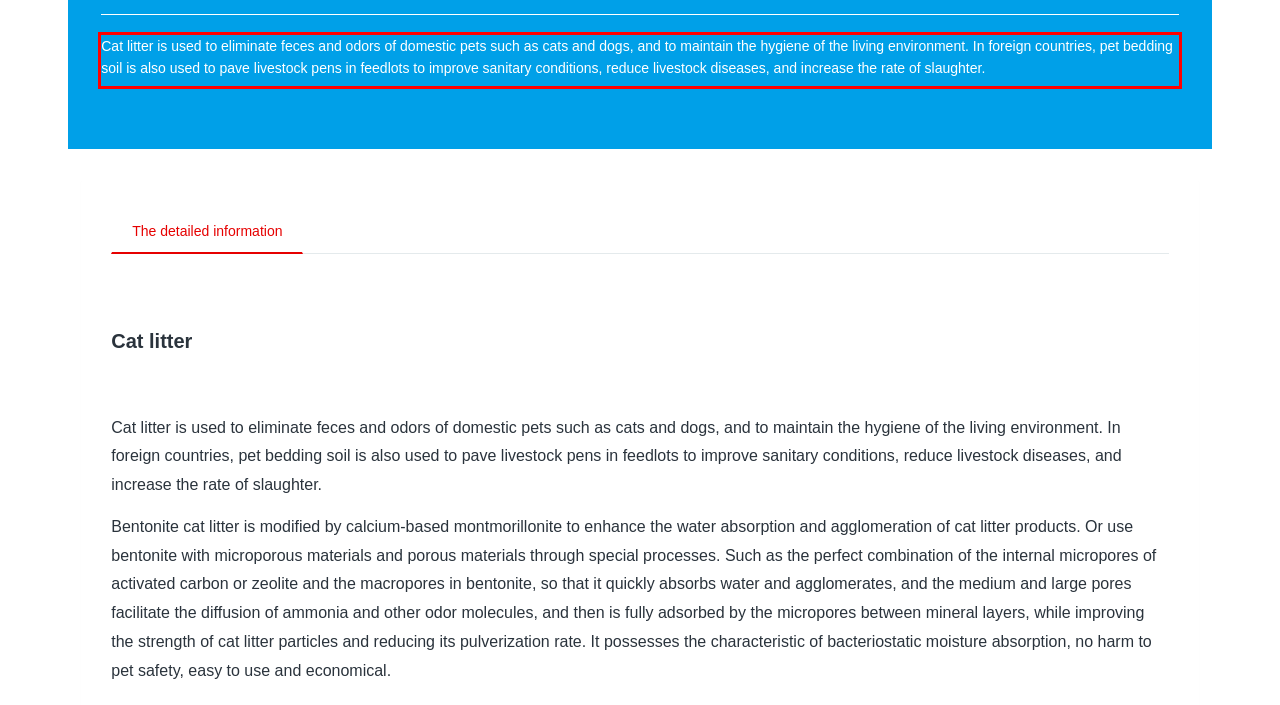With the provided screenshot of a webpage, locate the red bounding box and perform OCR to extract the text content inside it.

Cat litter is used to eliminate feces and odors of domestic pets such as cats and dogs, and to maintain the hygiene of the living environment. In foreign countries, pet bedding soil is also used to pave livestock pens in feedlots to improve sanitary conditions, reduce livestock diseases, and increase the rate of slaughter.